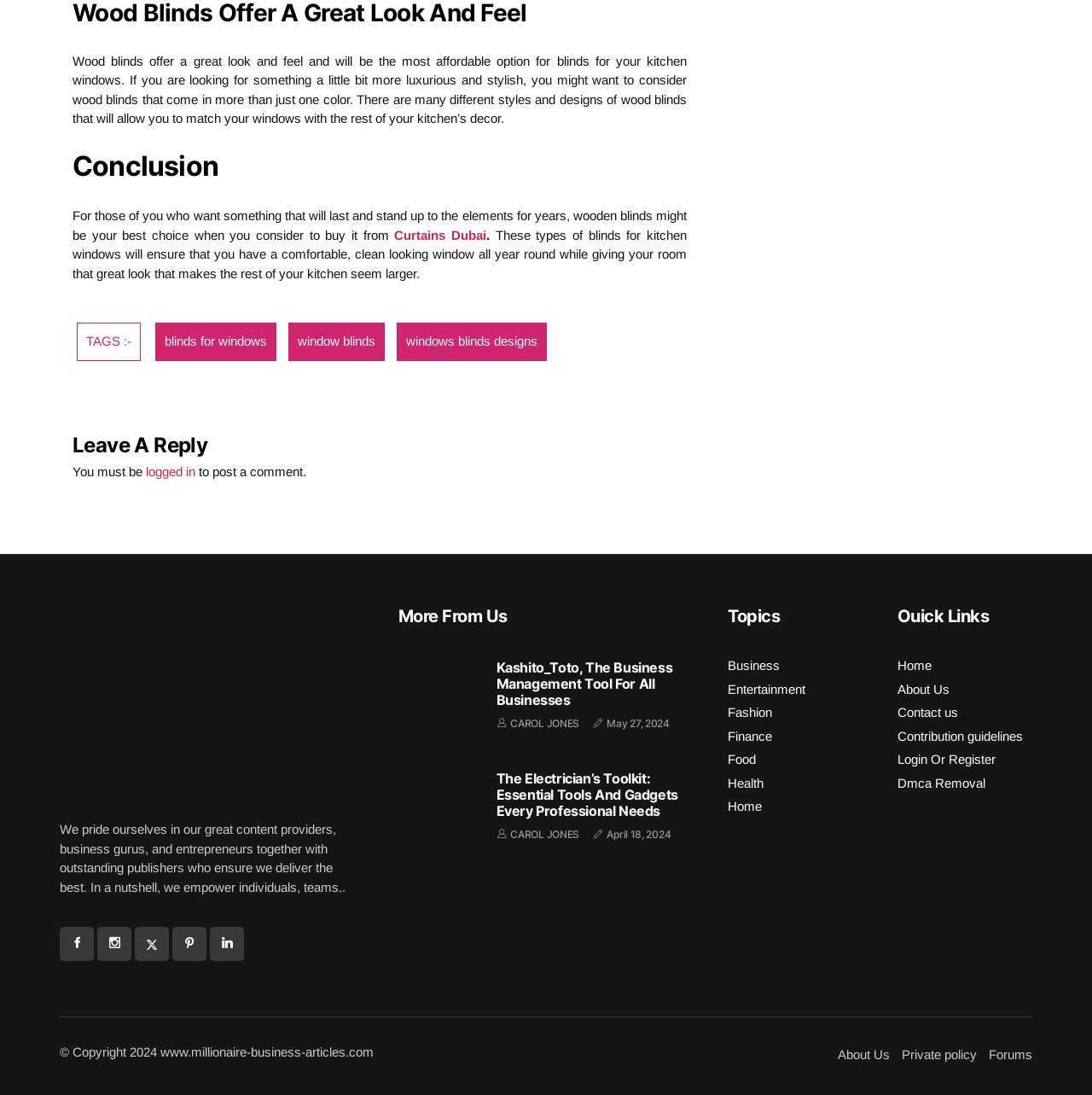Please answer the following question using a single word or phrase: 
What is the copyright year of the webpage?

2024